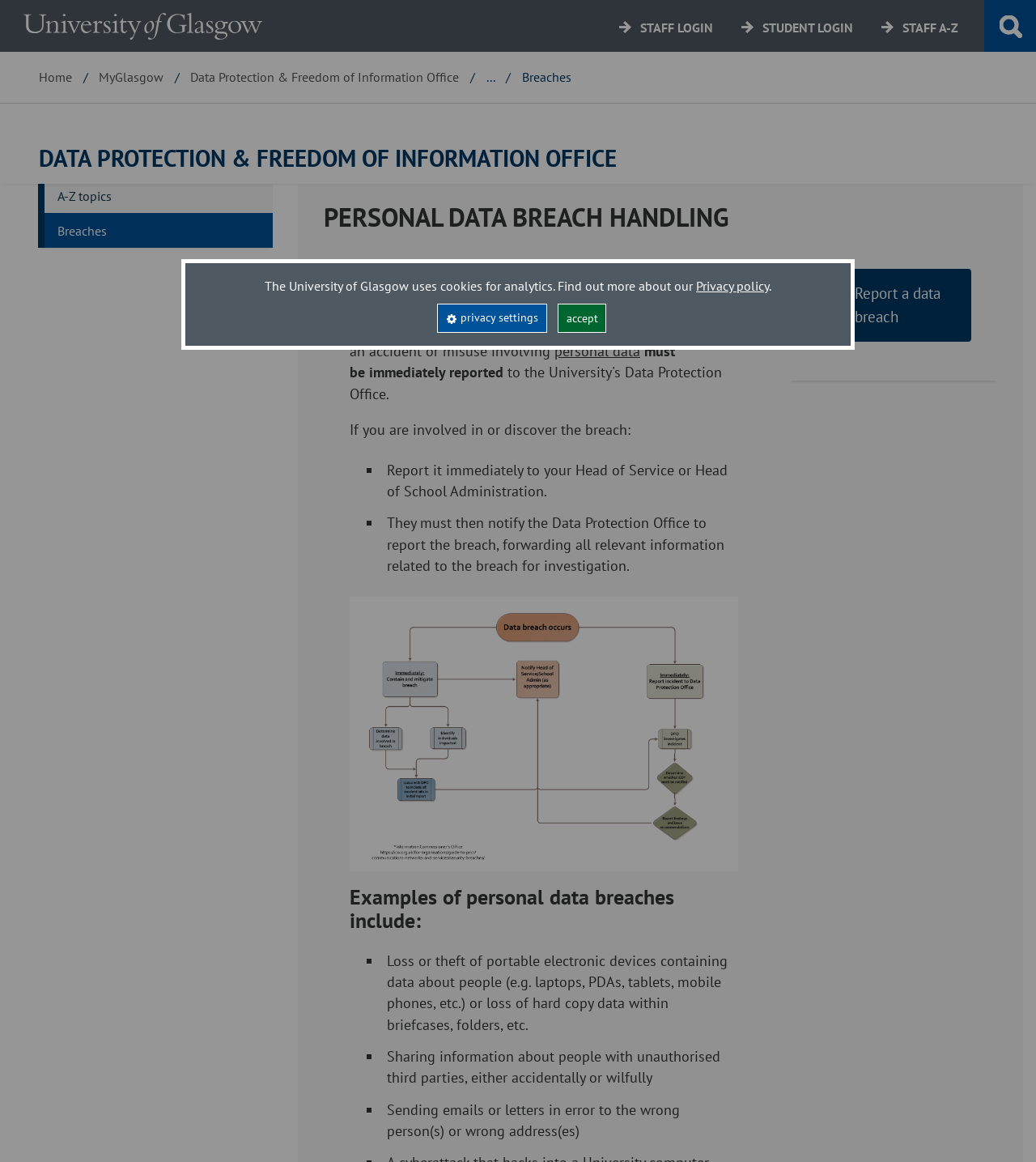Can you give a detailed response to the following question using the information from the image? What should you do if you are involved in a personal data breach?

According to the webpage, if you are involved in or discover a personal data breach, you should report it immediately to your Head of Service or Head of School Administration, who will then notify the Data Protection Office to report the breach.